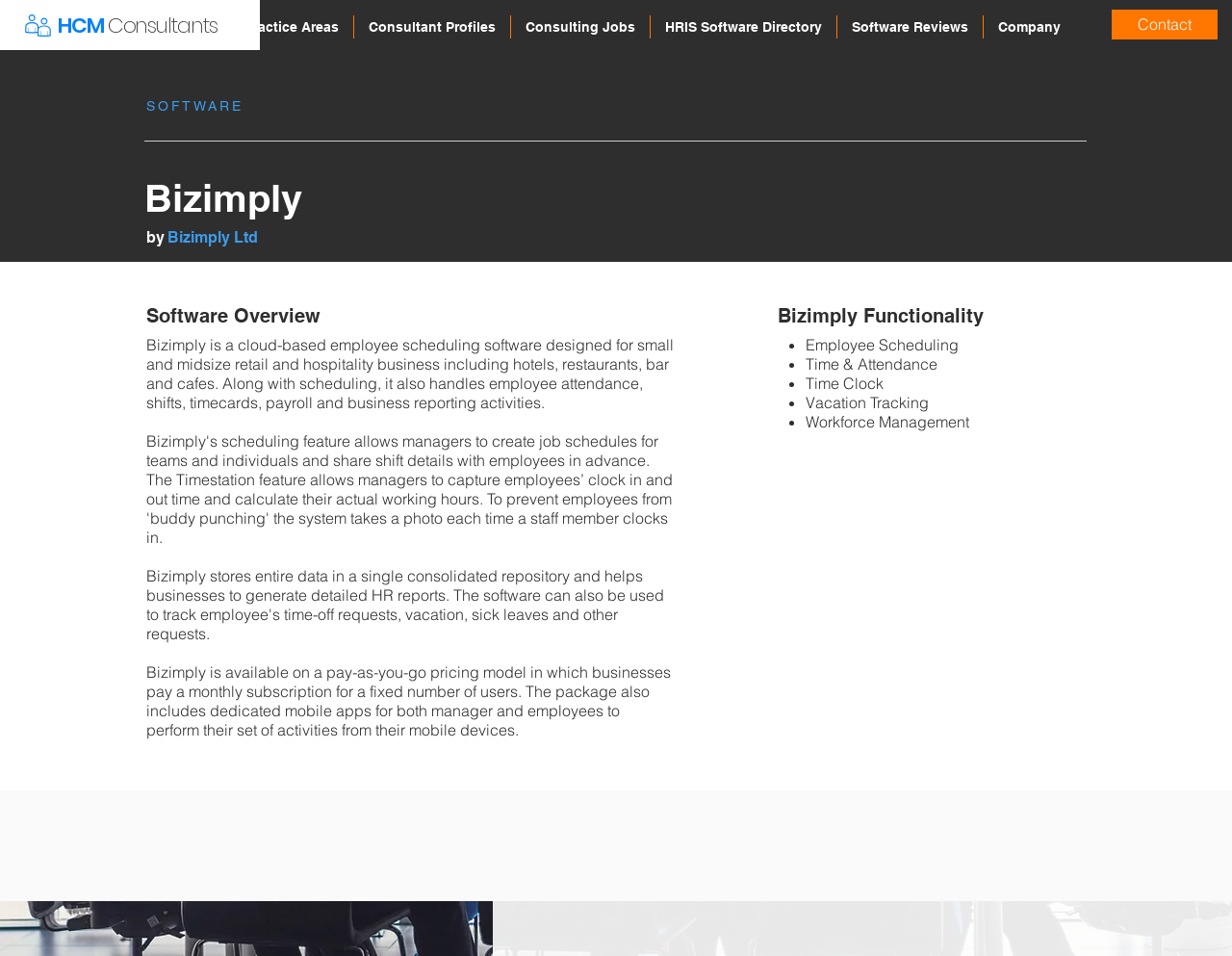Please determine the bounding box coordinates of the element's region to click for the following instruction: "Go to Contact".

[0.902, 0.01, 0.988, 0.041]